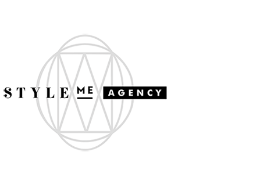Answer the question below with a single word or a brief phrase: 
What design aesthetic does the logo reflect?

Minimalist